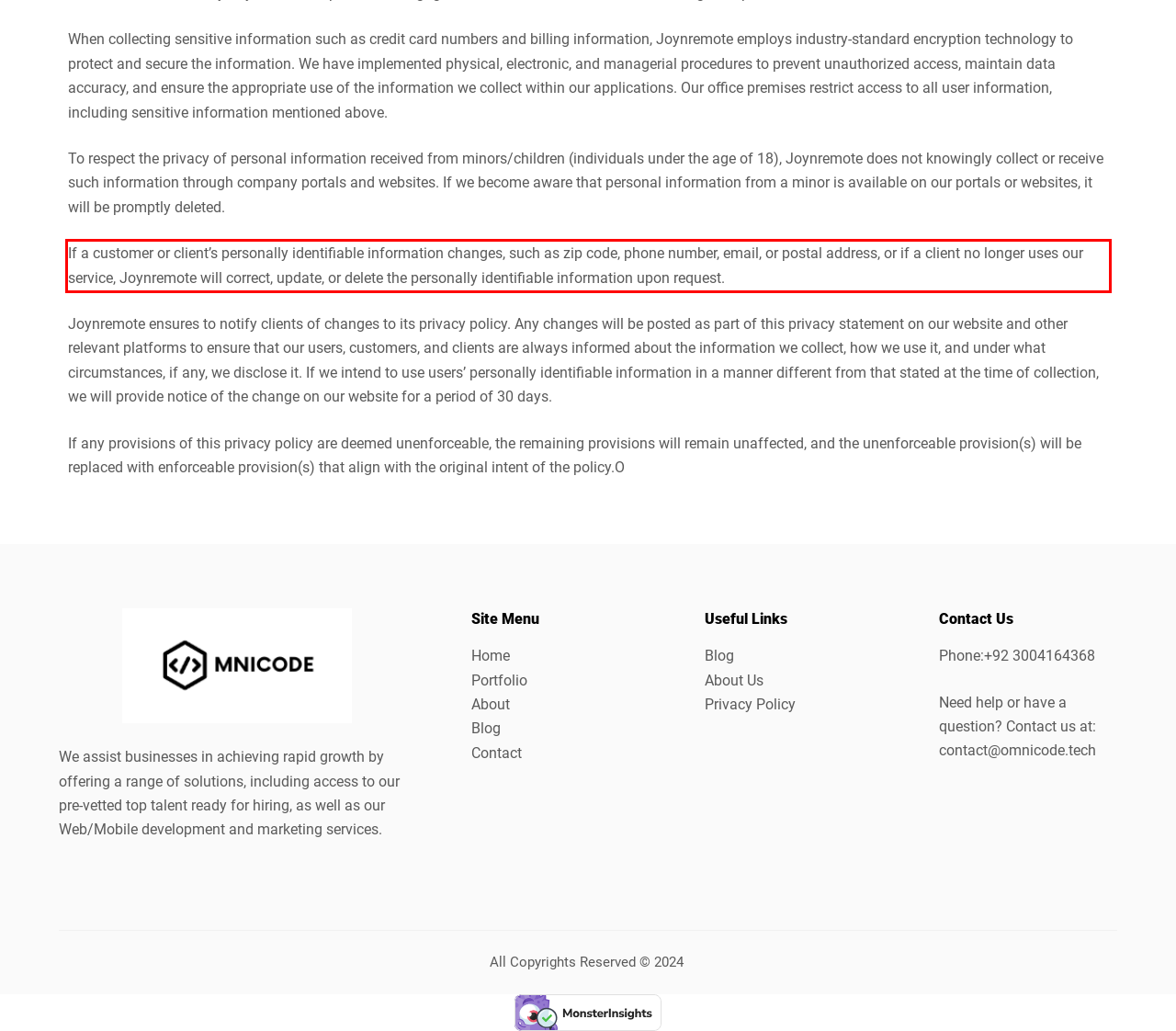Please recognize and transcribe the text located inside the red bounding box in the webpage image.

If a customer or client’s personally identifiable information changes, such as zip code, phone number, email, or postal address, or if a client no longer uses our service, Joynremote will correct, update, or delete the personally identifiable information upon request.